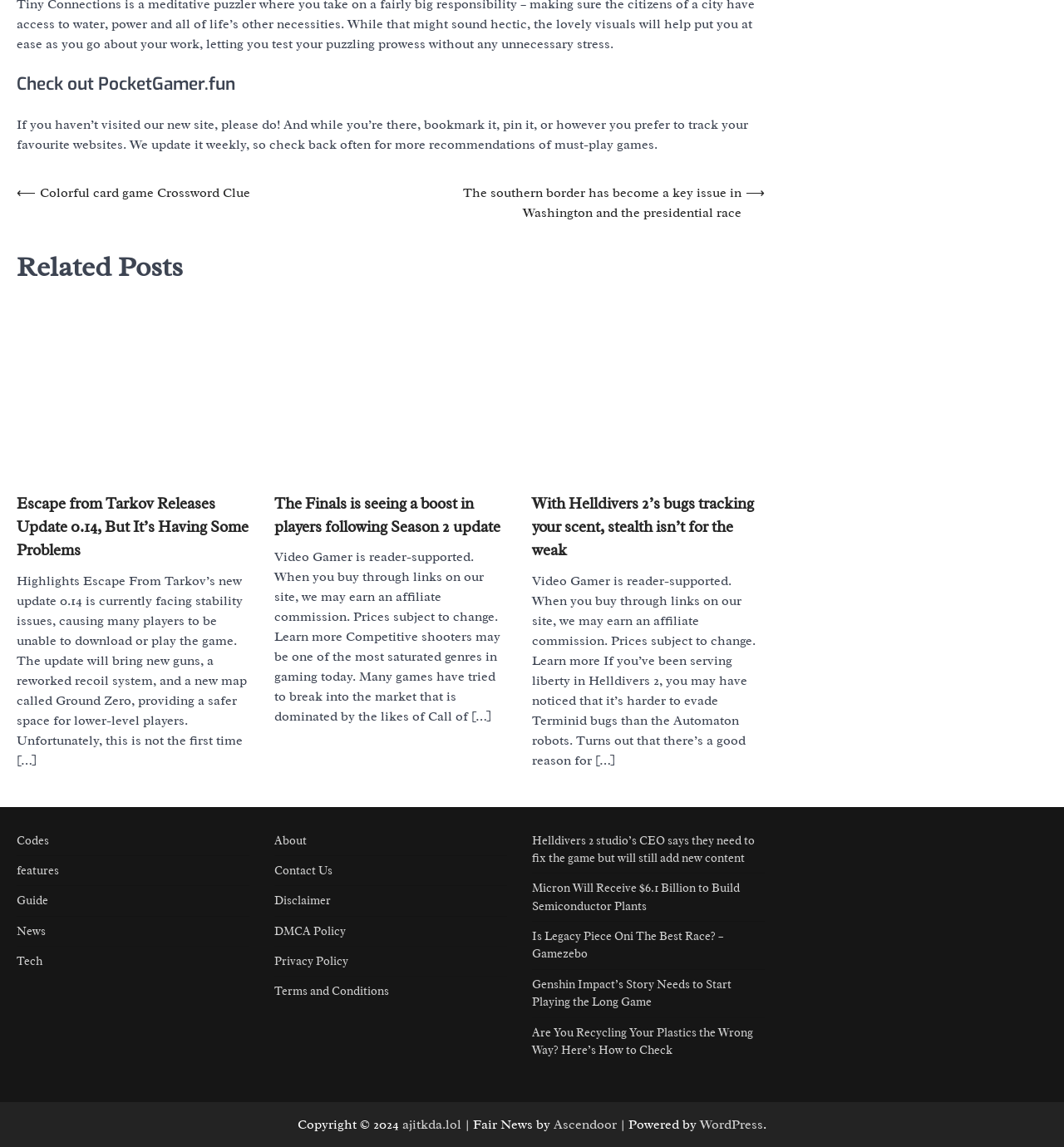Please identify the bounding box coordinates of the element that needs to be clicked to perform the following instruction: "Visit PocketGamer.fun".

[0.016, 0.062, 0.719, 0.085]